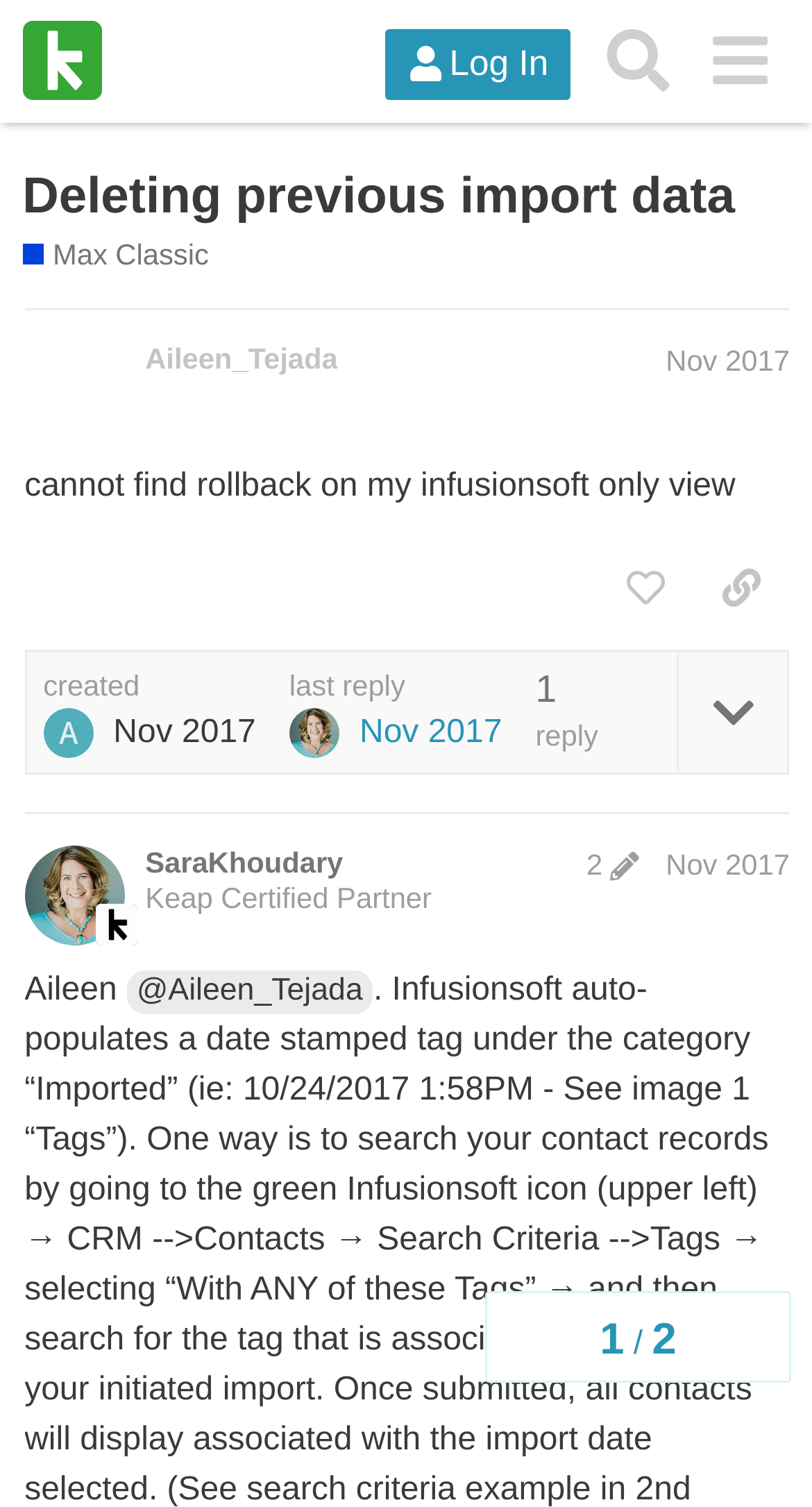What is the main heading displayed on the webpage? Please provide the text.

Deleting previous import data